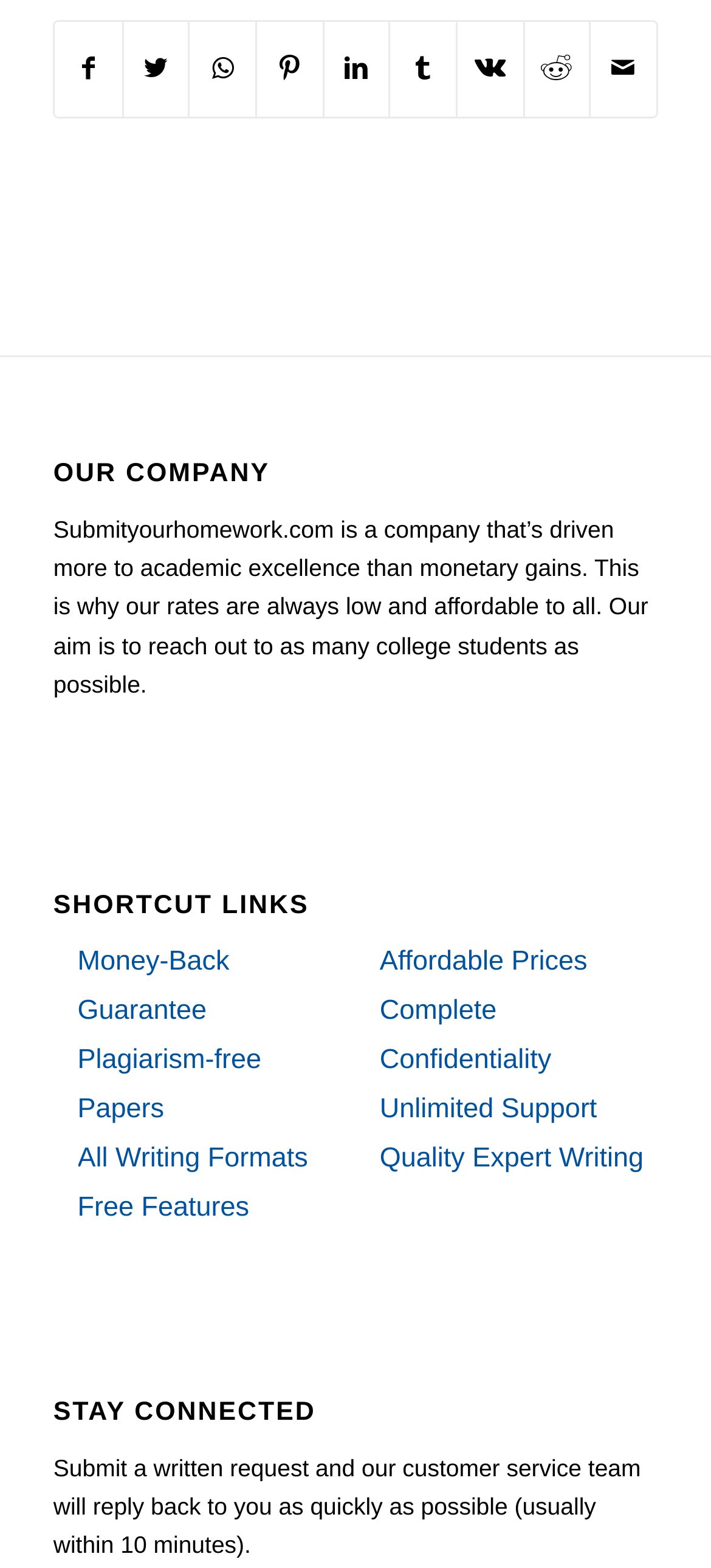Determine the bounding box for the HTML element described here: "Share on Vk". The coordinates should be given as [left, top, right, bottom] with each number being a float between 0 and 1.

[0.643, 0.014, 0.735, 0.074]